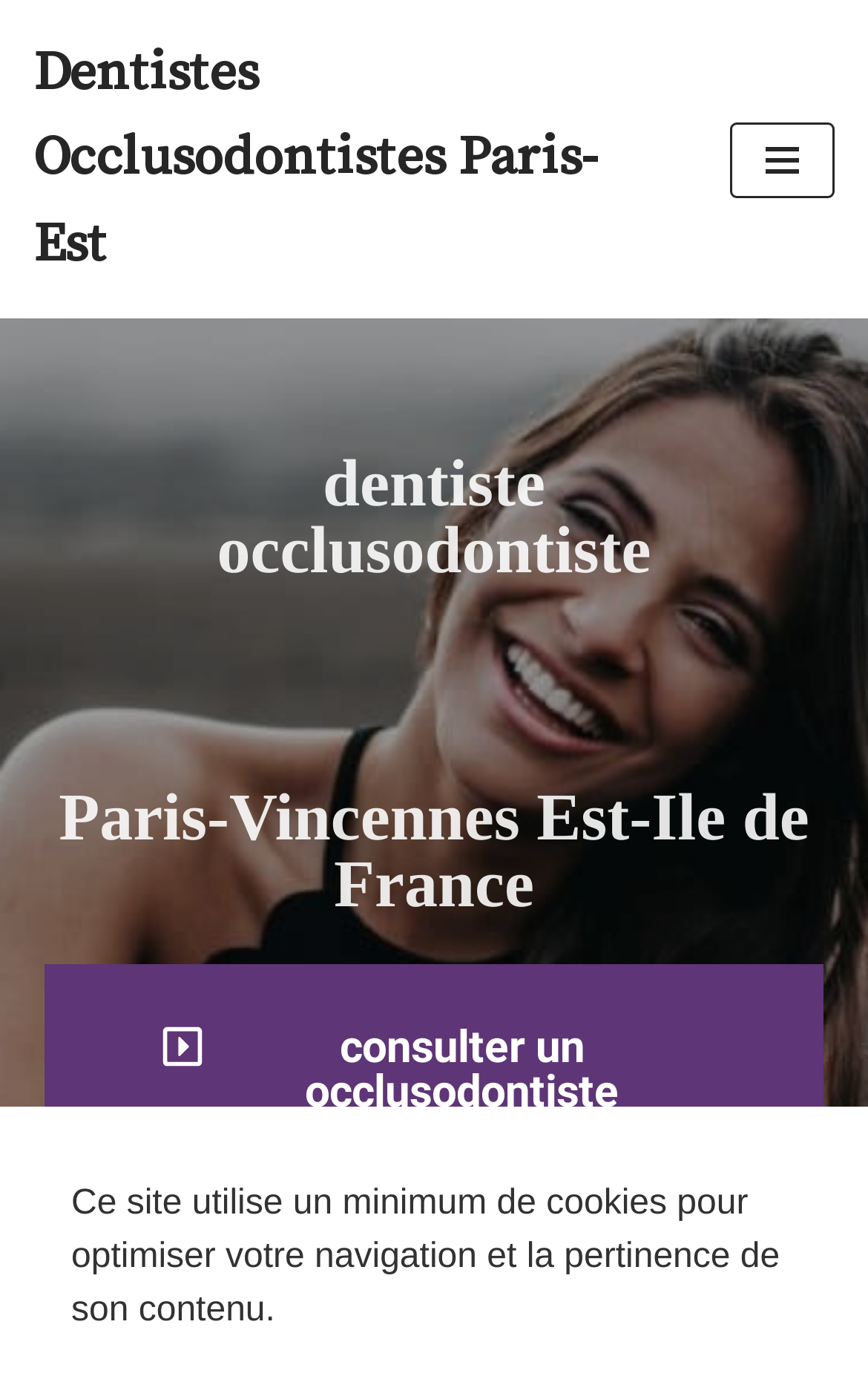What is the focus of the dentist's work? Analyze the screenshot and reply with just one word or a short phrase.

Soins dentaires et occlusodontie fonctionnelle-orthodontie adulte